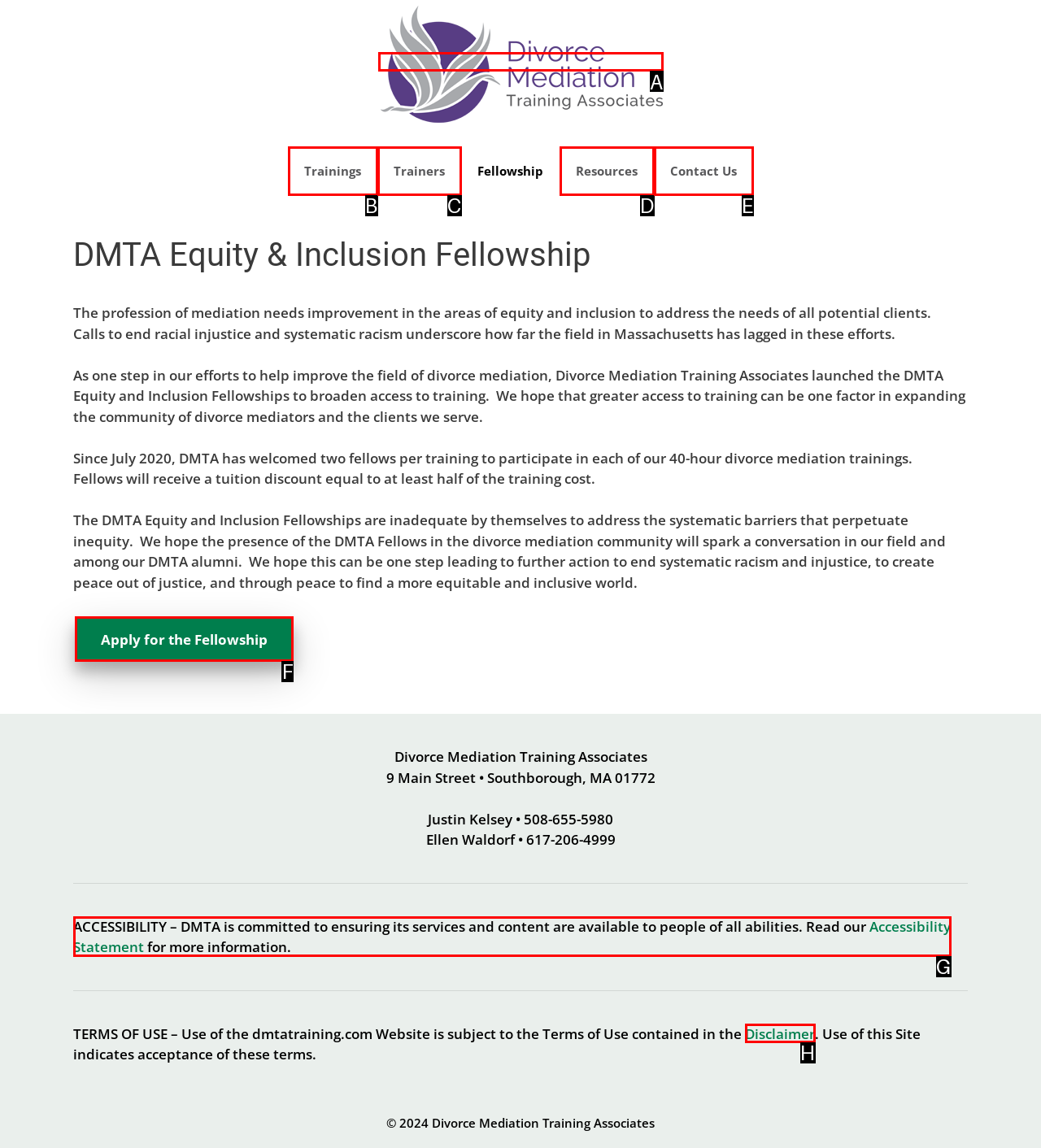Choose the letter of the UI element necessary for this task: Click the 'Apply for the Fellowship' button
Answer with the correct letter.

F